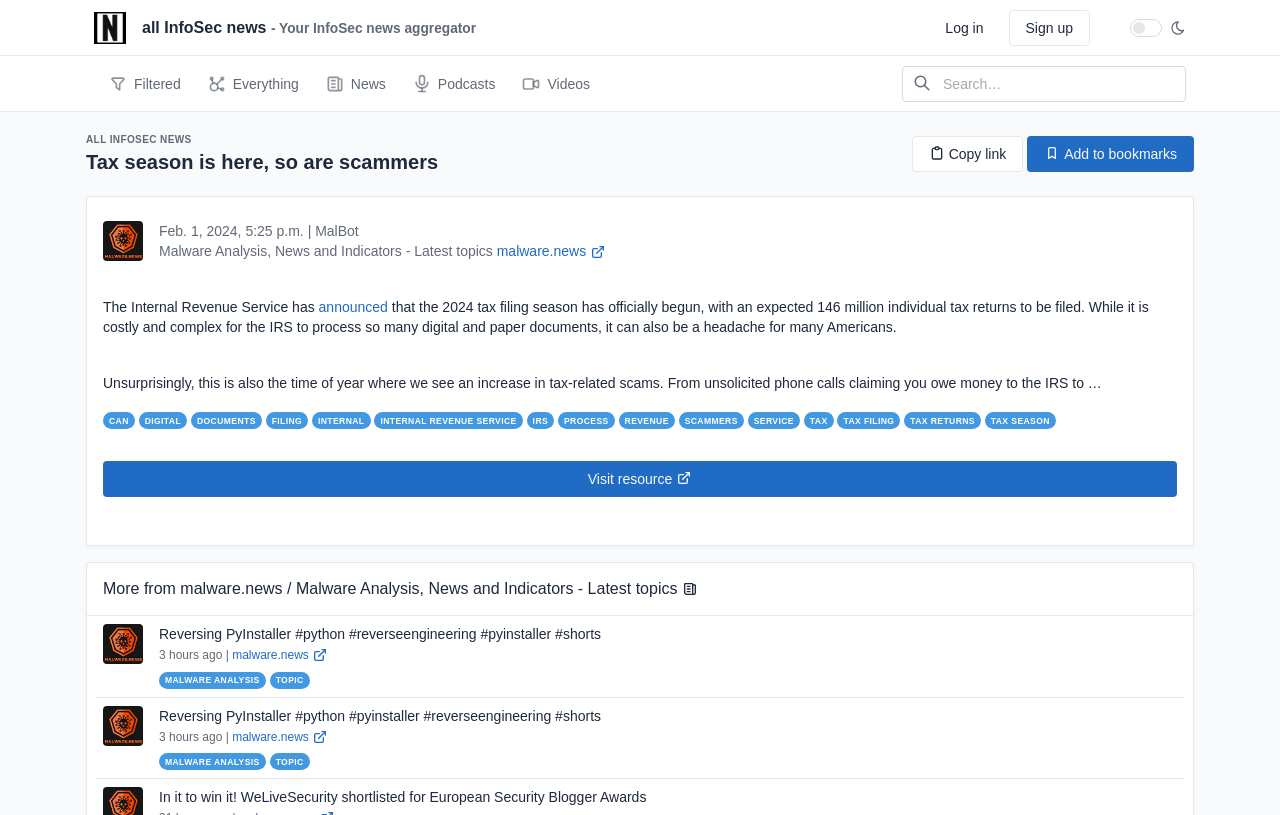What is the name of the website?
Look at the screenshot and respond with one word or a short phrase.

all InfoSec news